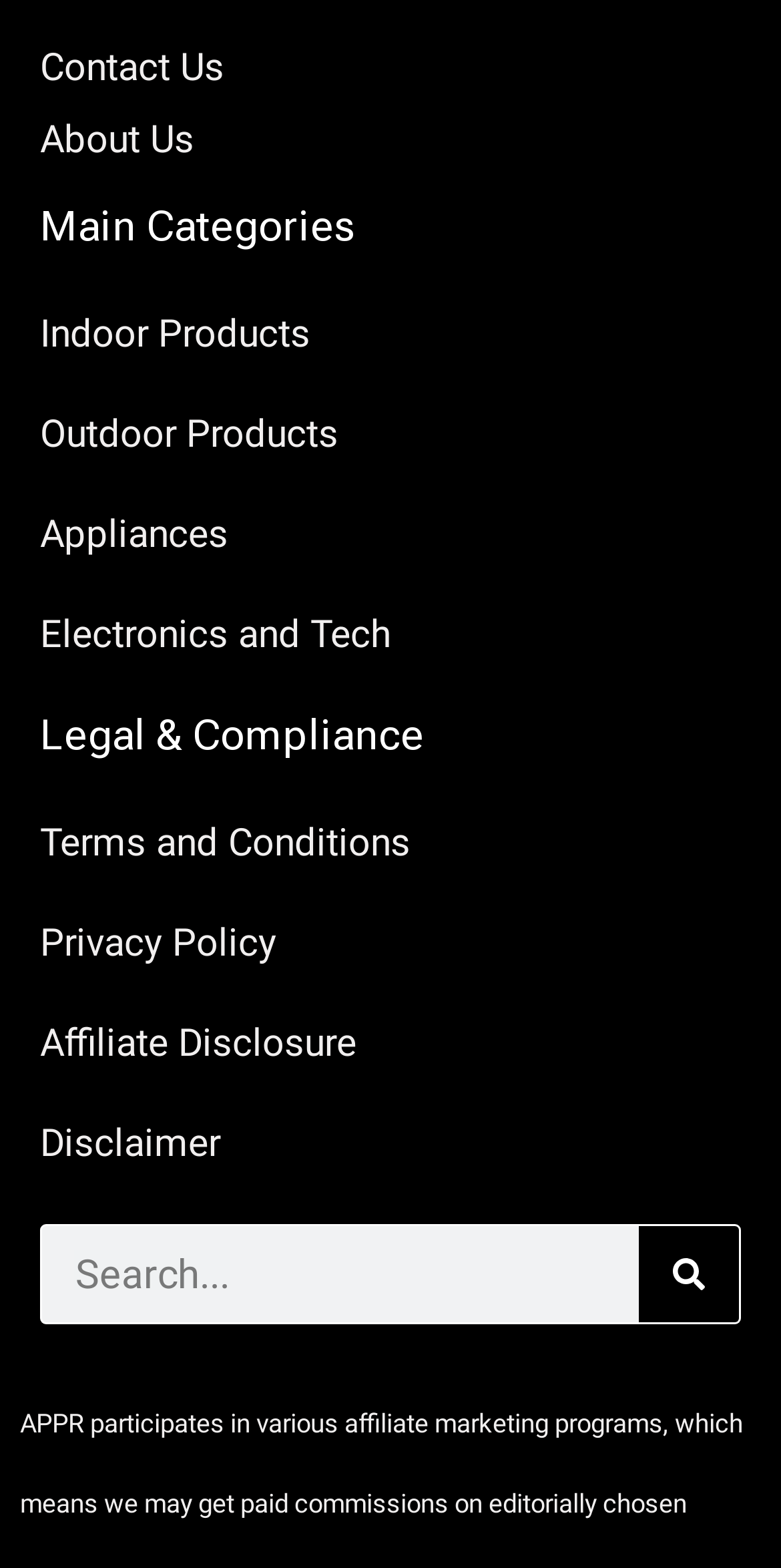Is there an image on the search button?
Please give a well-detailed answer to the question.

I found an image on the 'Search' button, which is indicated by the image element with bounding box coordinates [0.862, 0.802, 0.903, 0.823] inside the 'Search' button element.